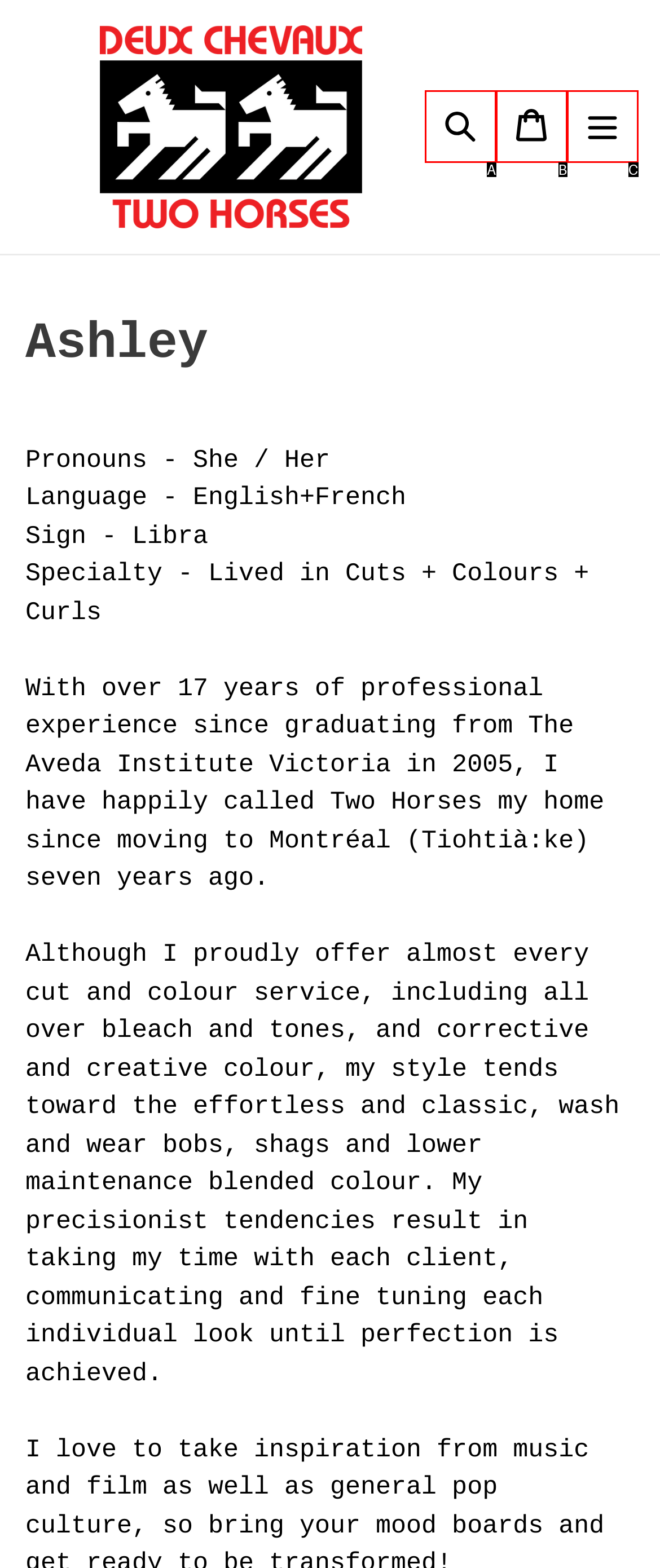Using the given description: parent_node: Rechercher aria-label="Menu", identify the HTML element that corresponds best. Answer with the letter of the correct option from the available choices.

C